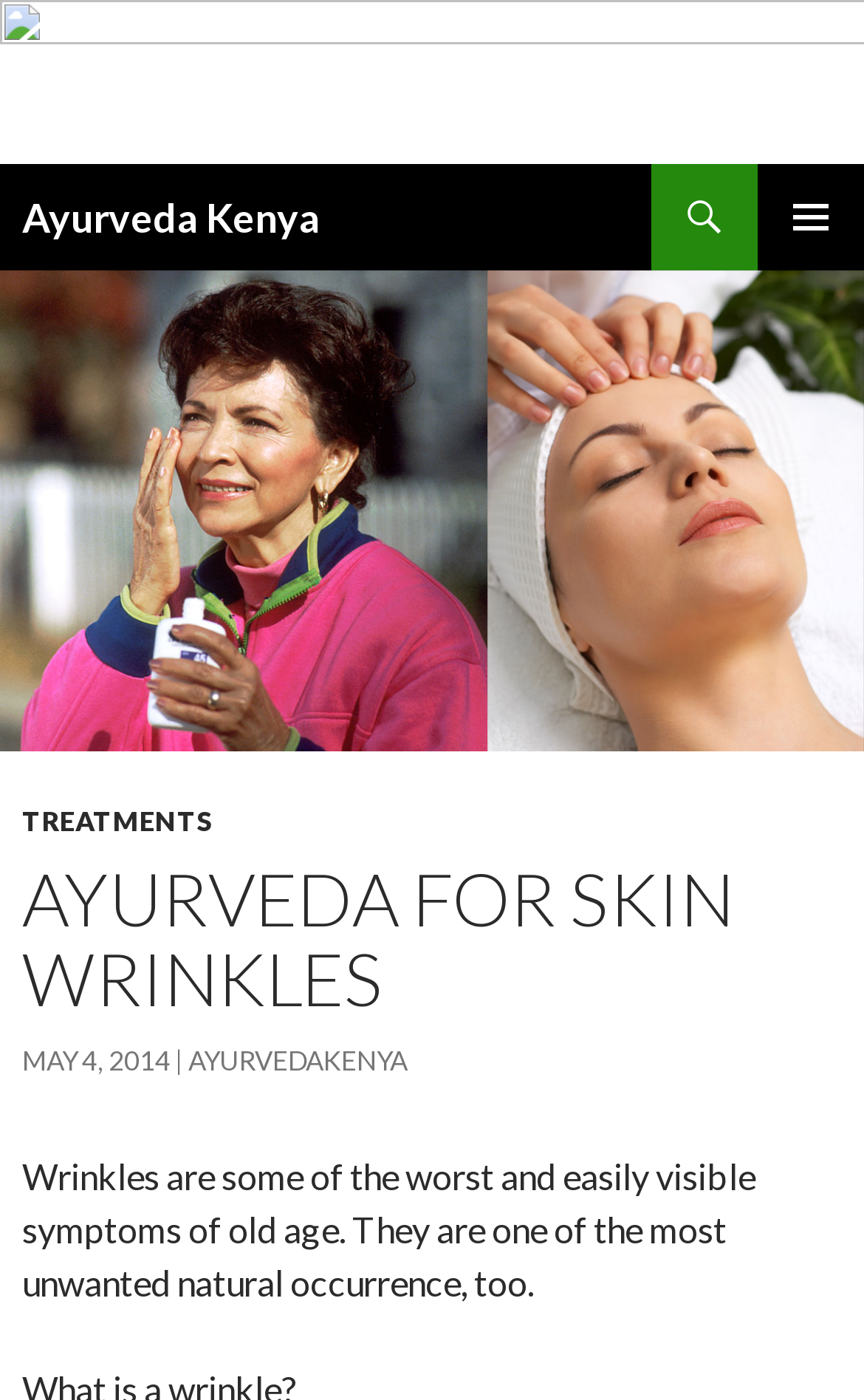What is the purpose of the 'PRIMARY MENU' button?
Based on the screenshot, provide a one-word or short-phrase response.

To navigate the menu